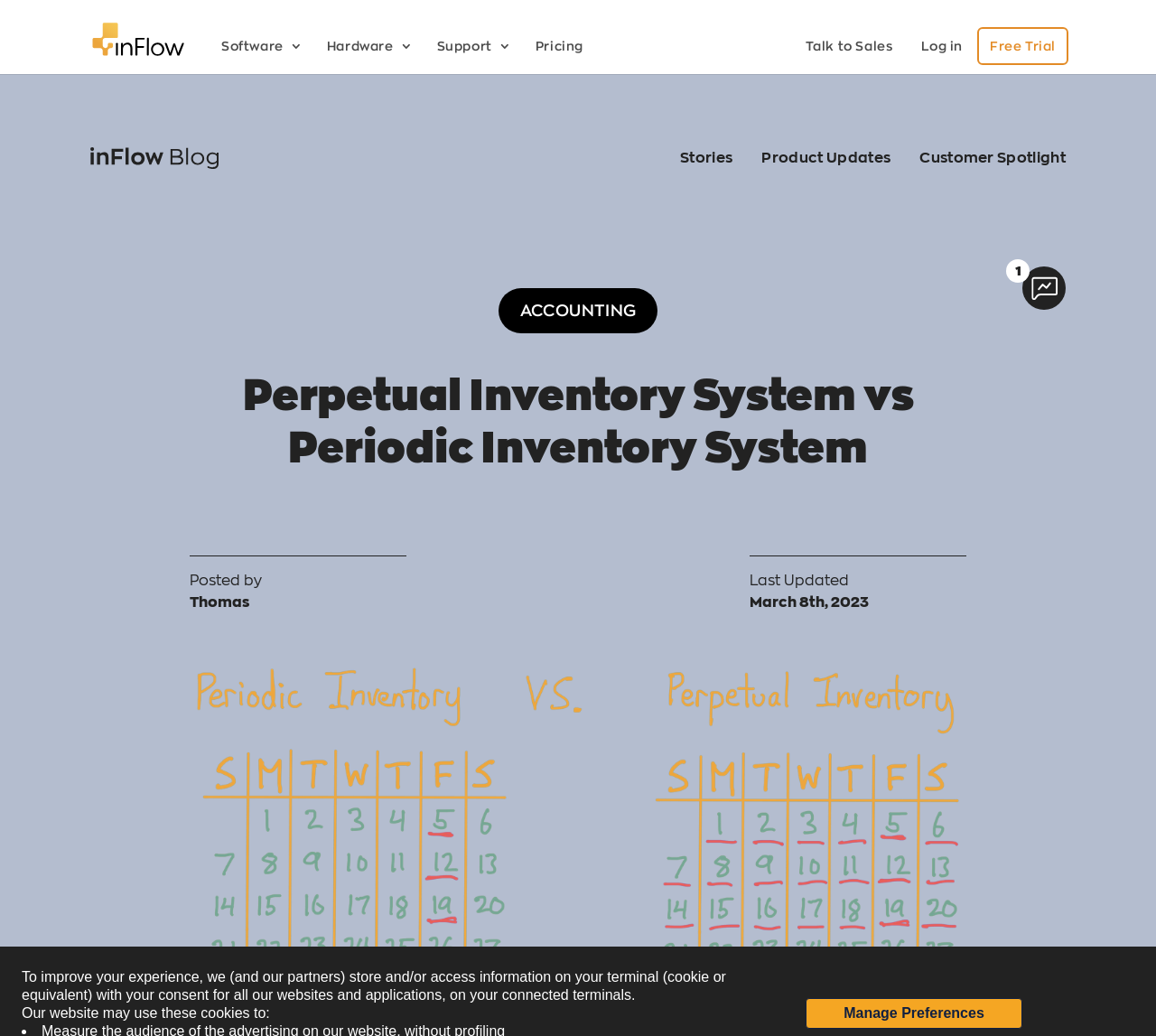Generate the main heading text from the webpage.

Perpetual Inventory System vs Periodic Inventory System